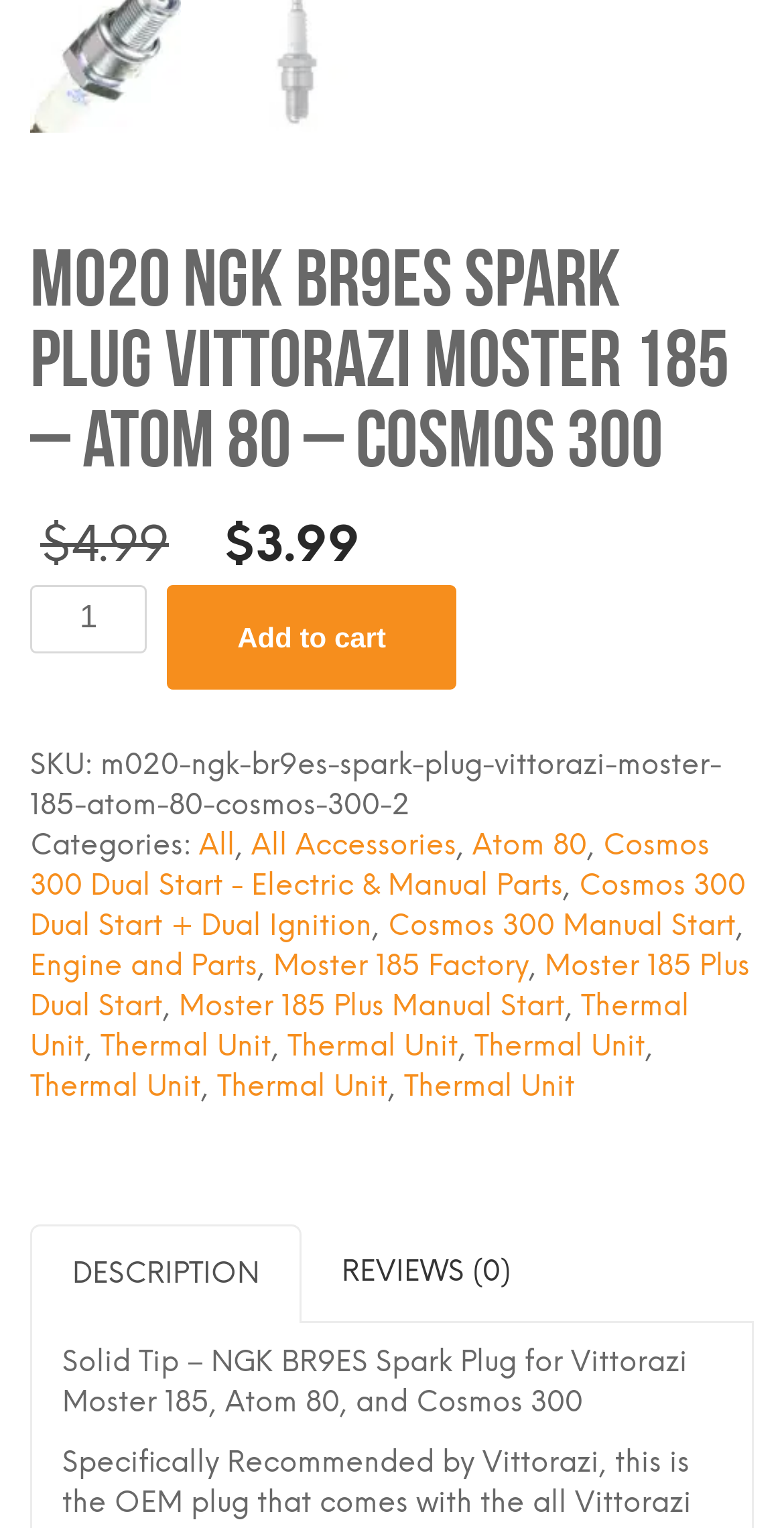Answer this question in one word or a short phrase: What is the original price of the spark plug?

$4.99